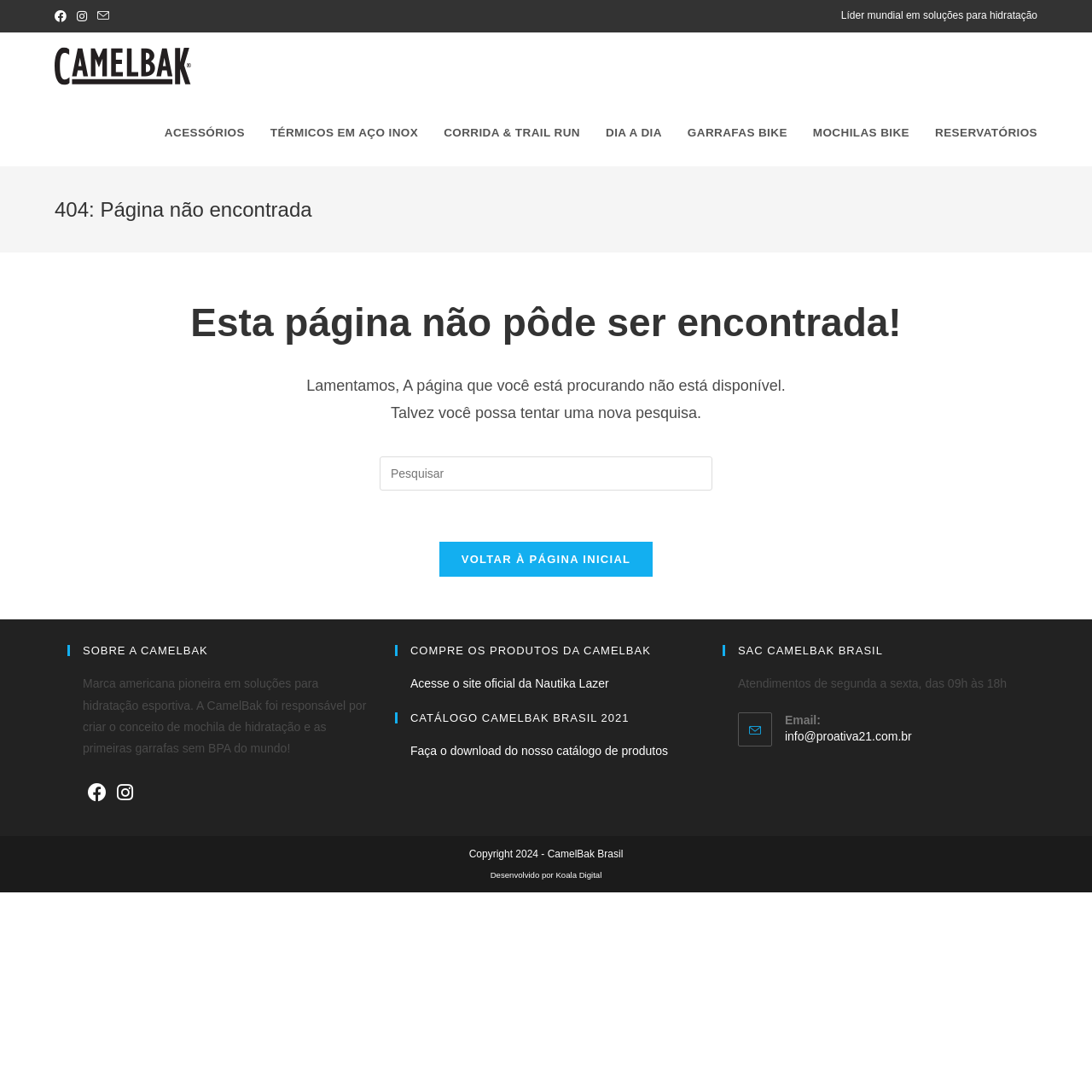What is the company name on the webpage?
Please provide a single word or phrase as the answer based on the screenshot.

CamelBak Brasil